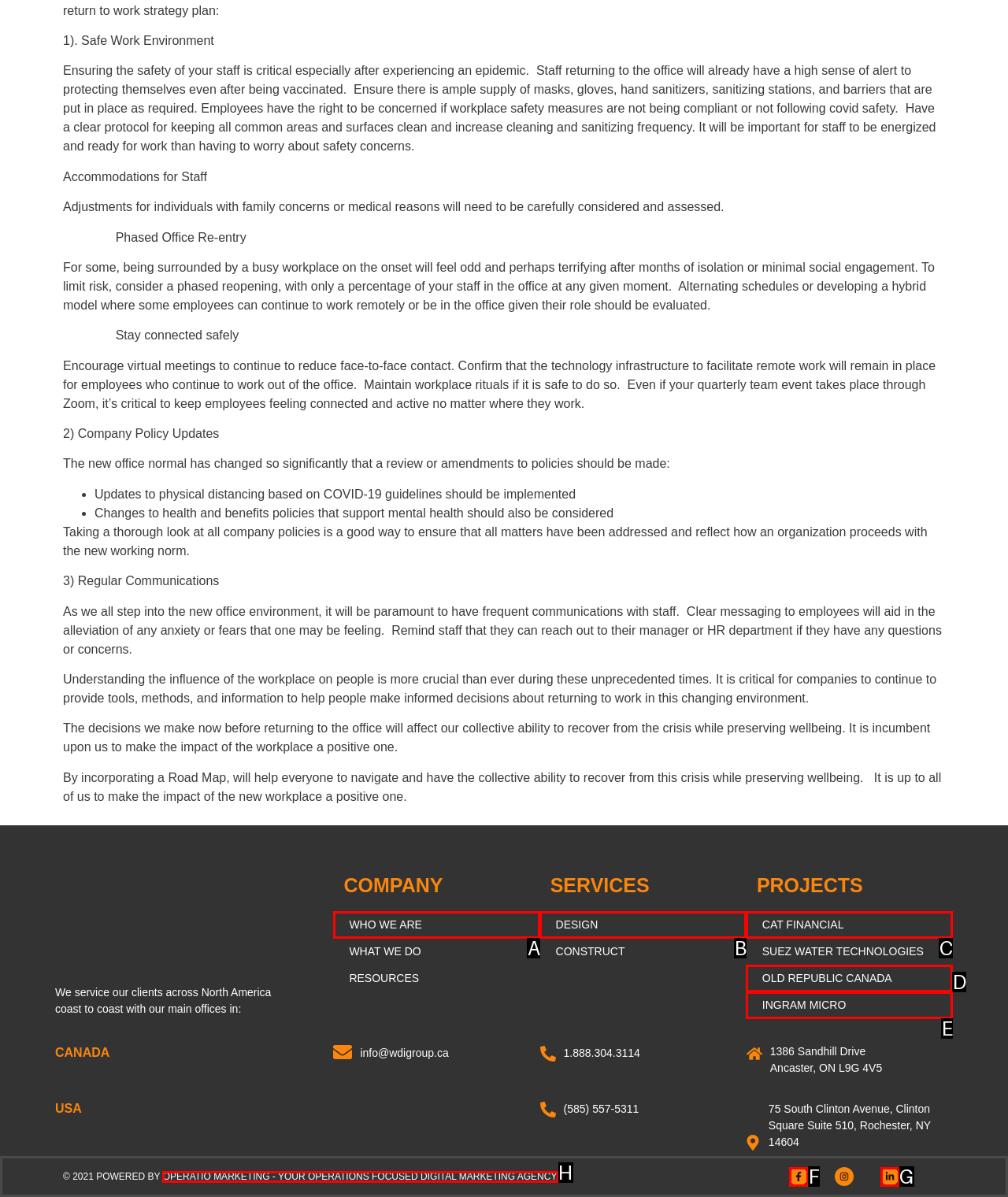Determine which UI element I need to click to achieve the following task: Click Facebook-f Provide your answer as the letter of the selected option.

F